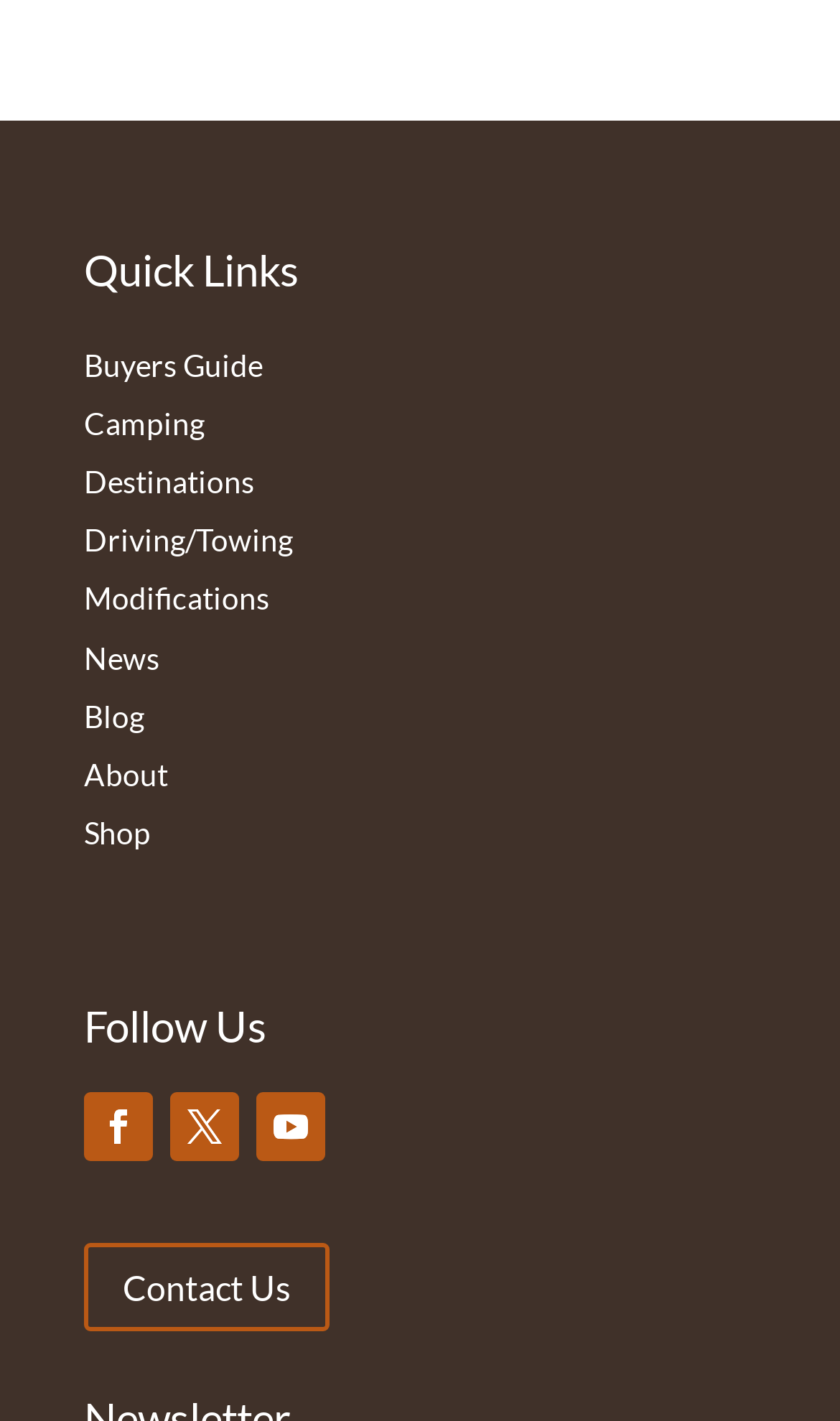Respond with a single word or phrase to the following question:
How many social media links are there?

3